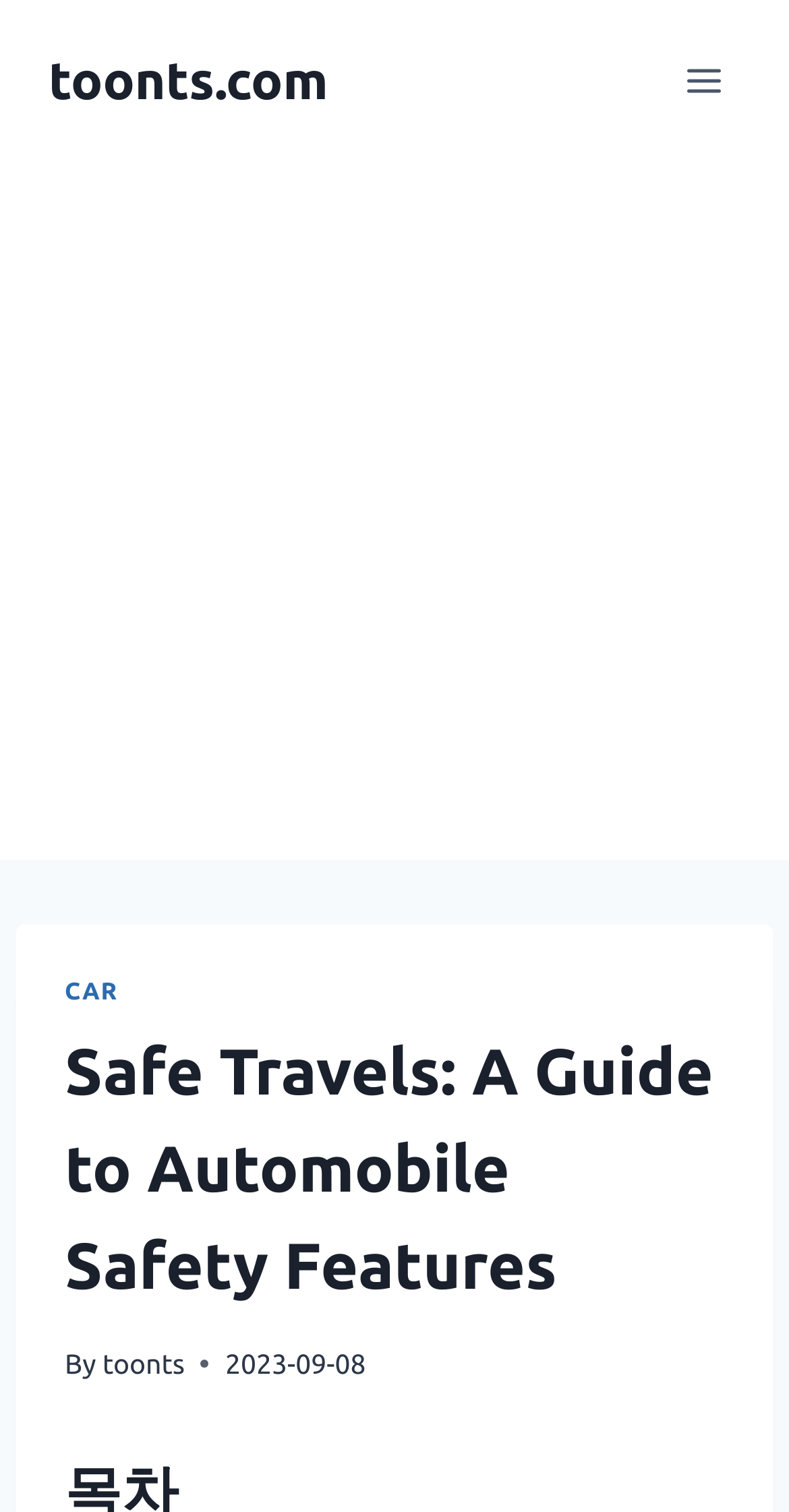Please reply with a single word or brief phrase to the question: 
What is the purpose of the button in the top right corner?

Open menu